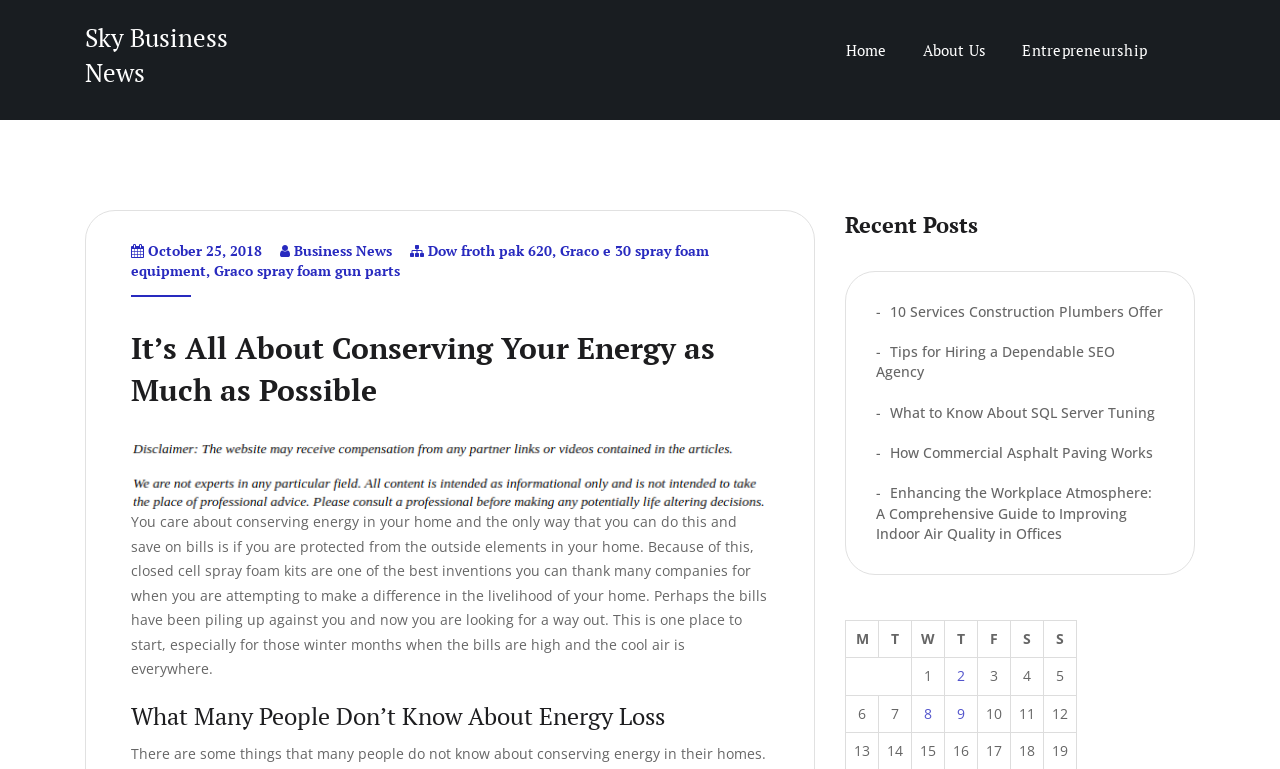Could you identify the text that serves as the heading for this webpage?

Sky Business News